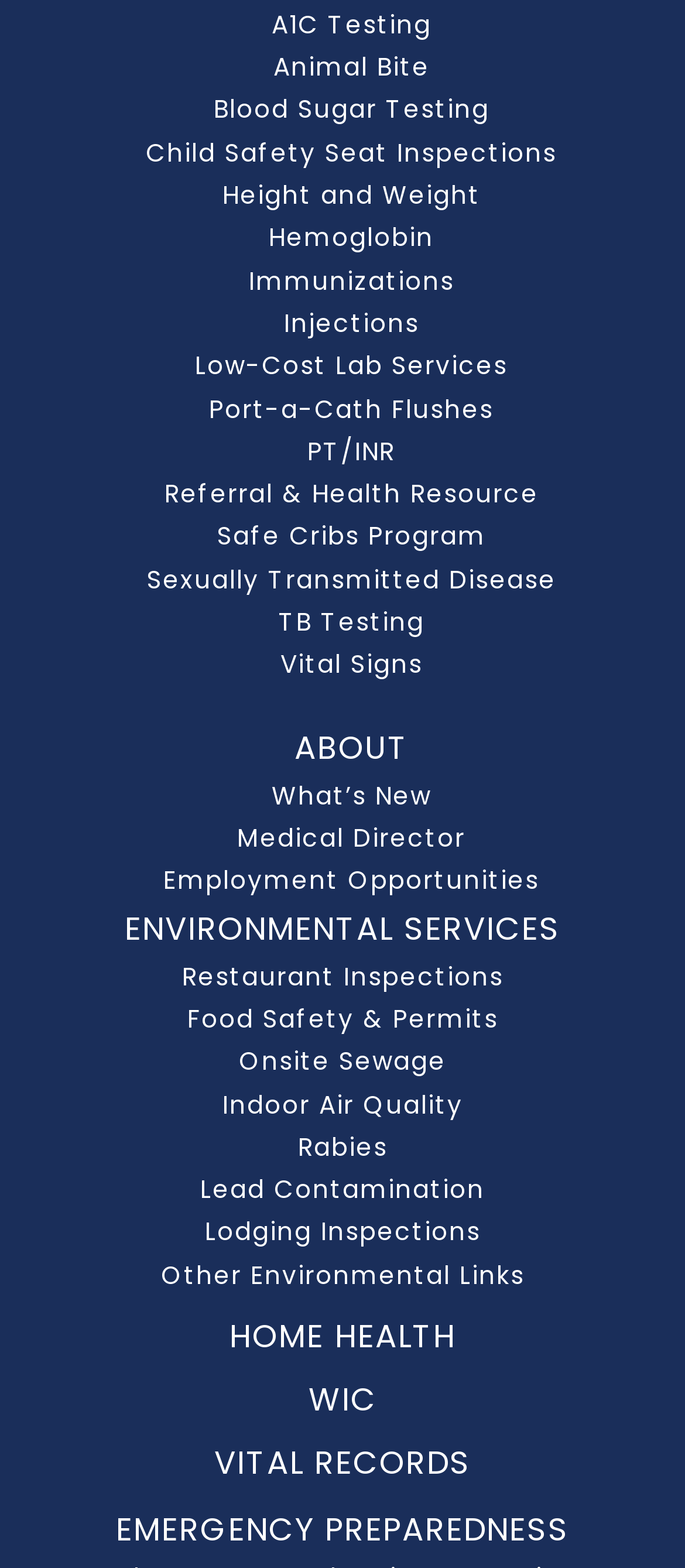Refer to the screenshot and answer the following question in detail:
What is the last service listed?

I looked at the list of services and found that the last one is Vital Signs, which is listed at the bottom of the main section.